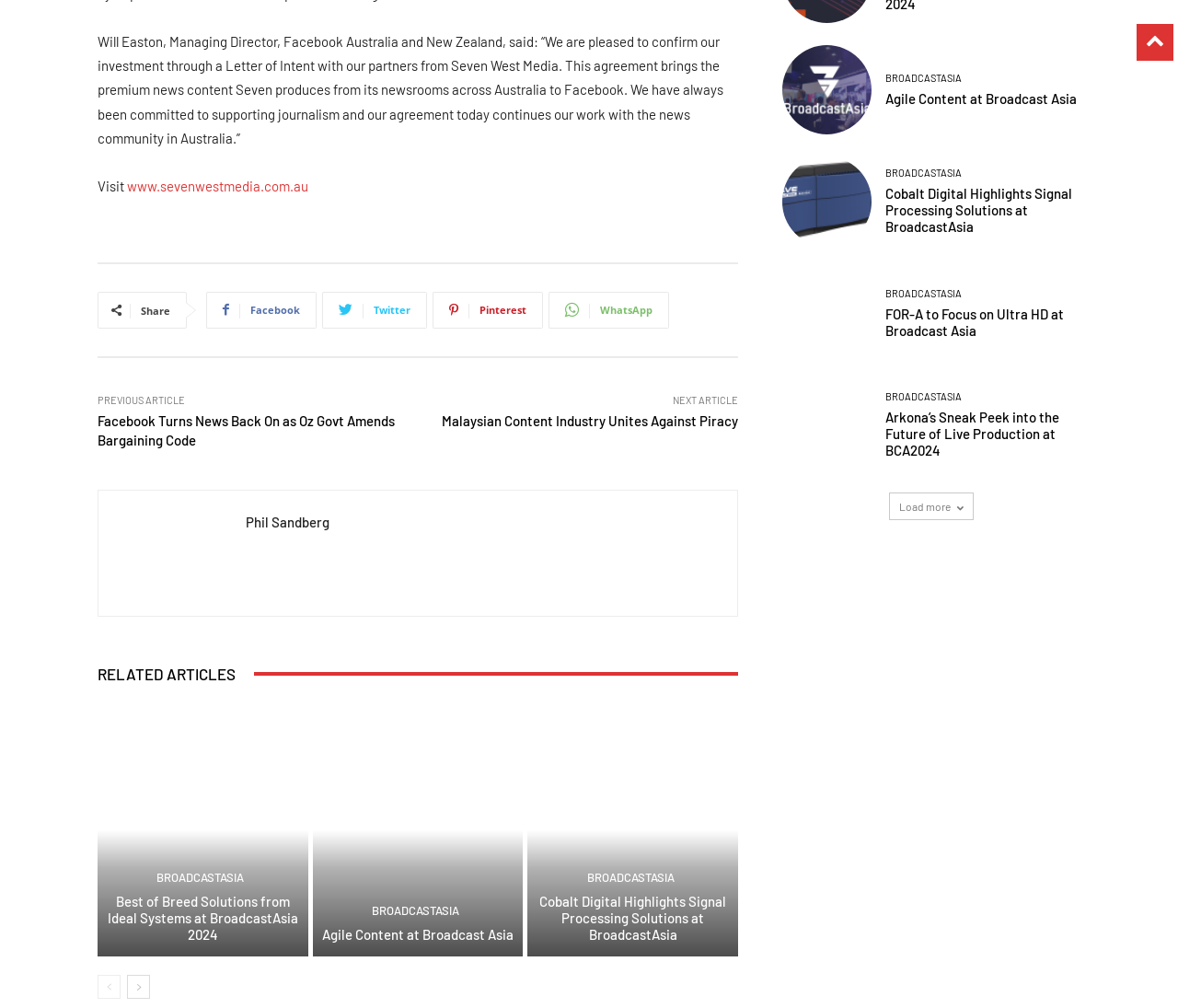Please give a one-word or short phrase response to the following question: 
What is the topic of the webpage?

News and media